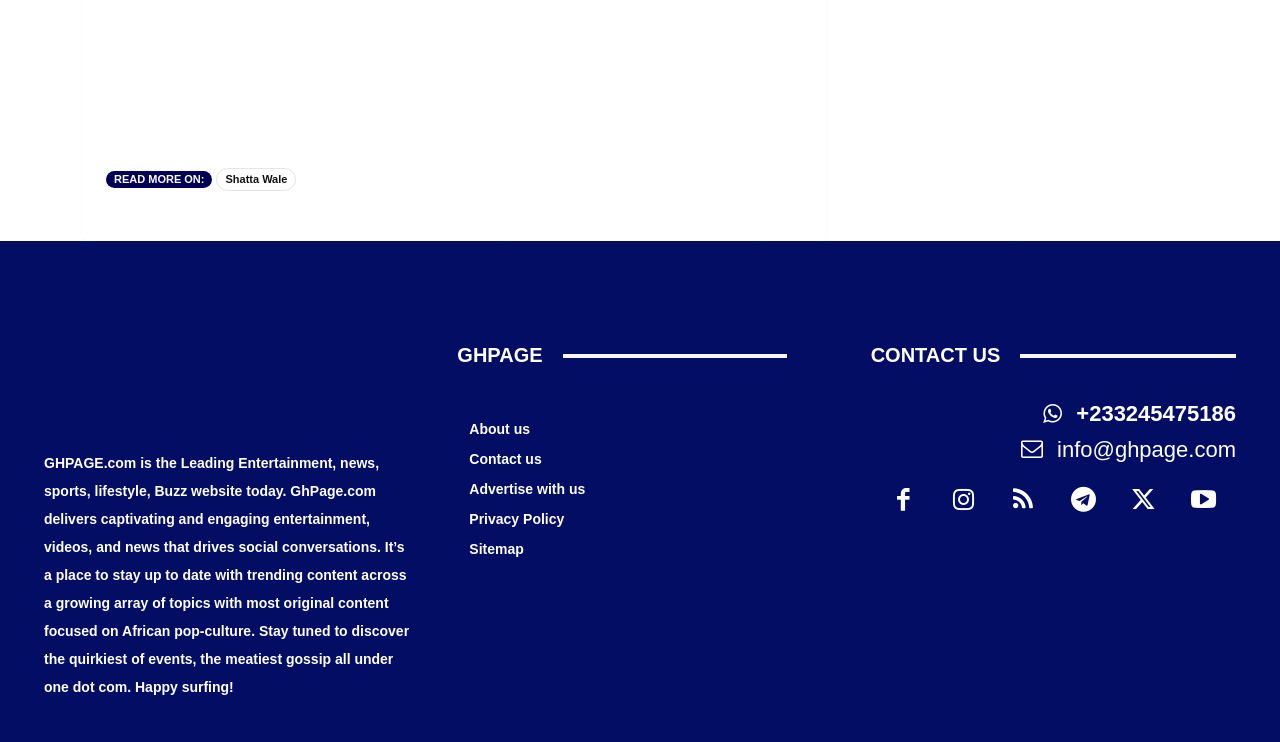Please answer the following question using a single word or phrase: 
What social media platforms does the website have?

Multiple platforms